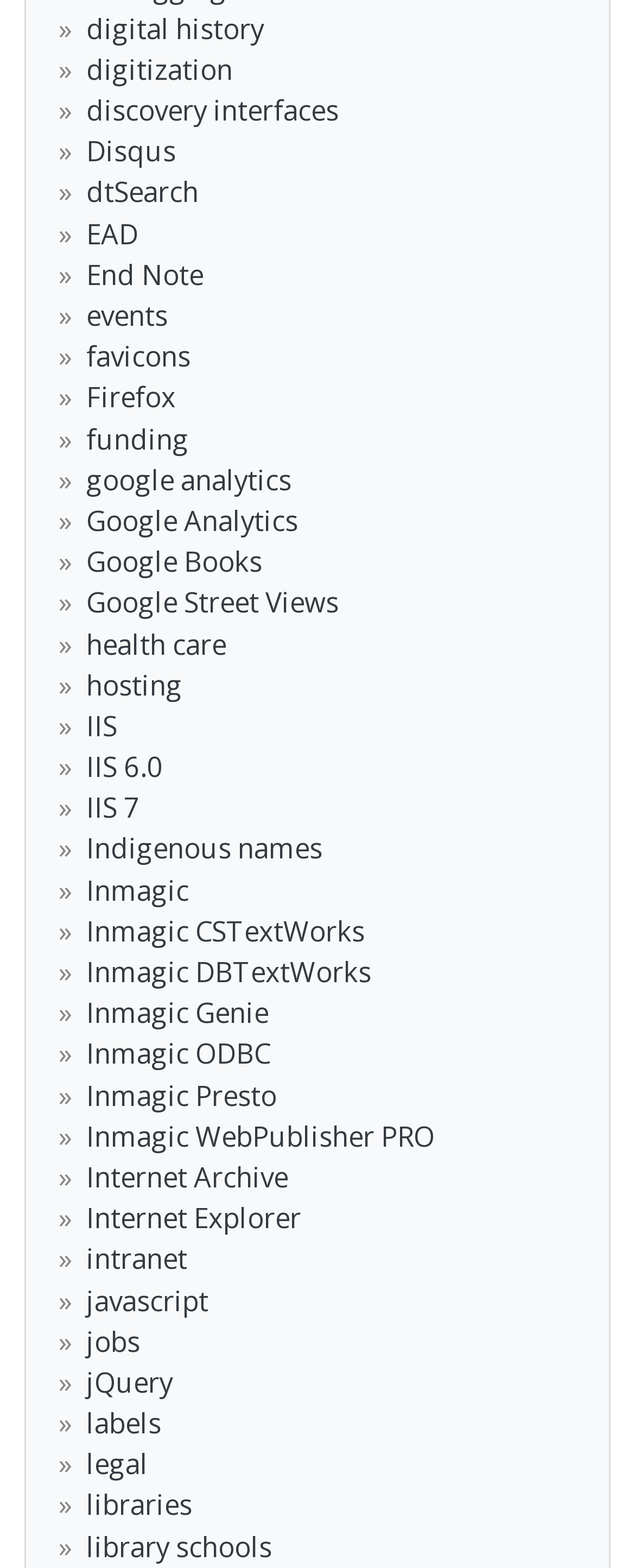Find the bounding box coordinates for the area that should be clicked to accomplish the instruction: "visit digital history".

[0.136, 0.006, 0.415, 0.03]